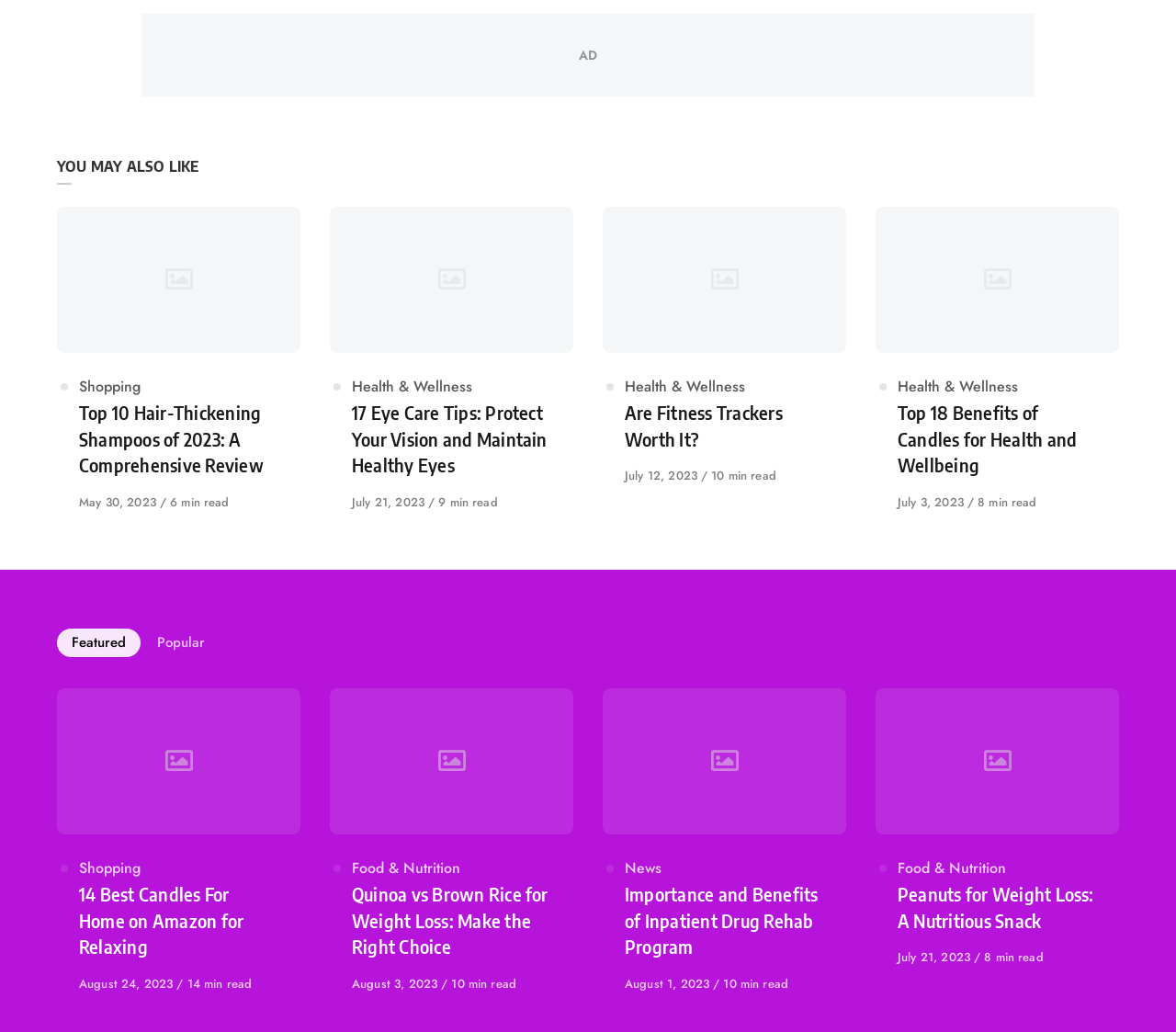Use one word or a short phrase to answer the question provided: 
How many minutes does it take to read the second article?

9 min